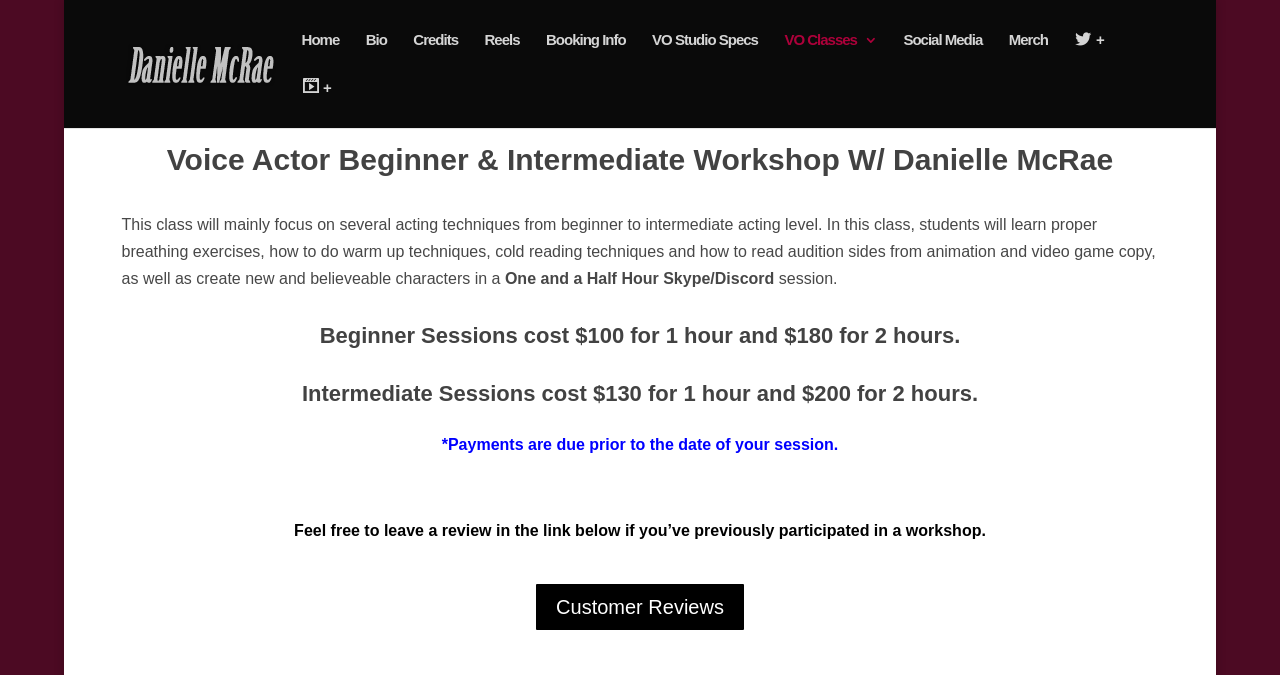What is the name of the voice actor?
Using the visual information, respond with a single word or phrase.

Danielle McRae